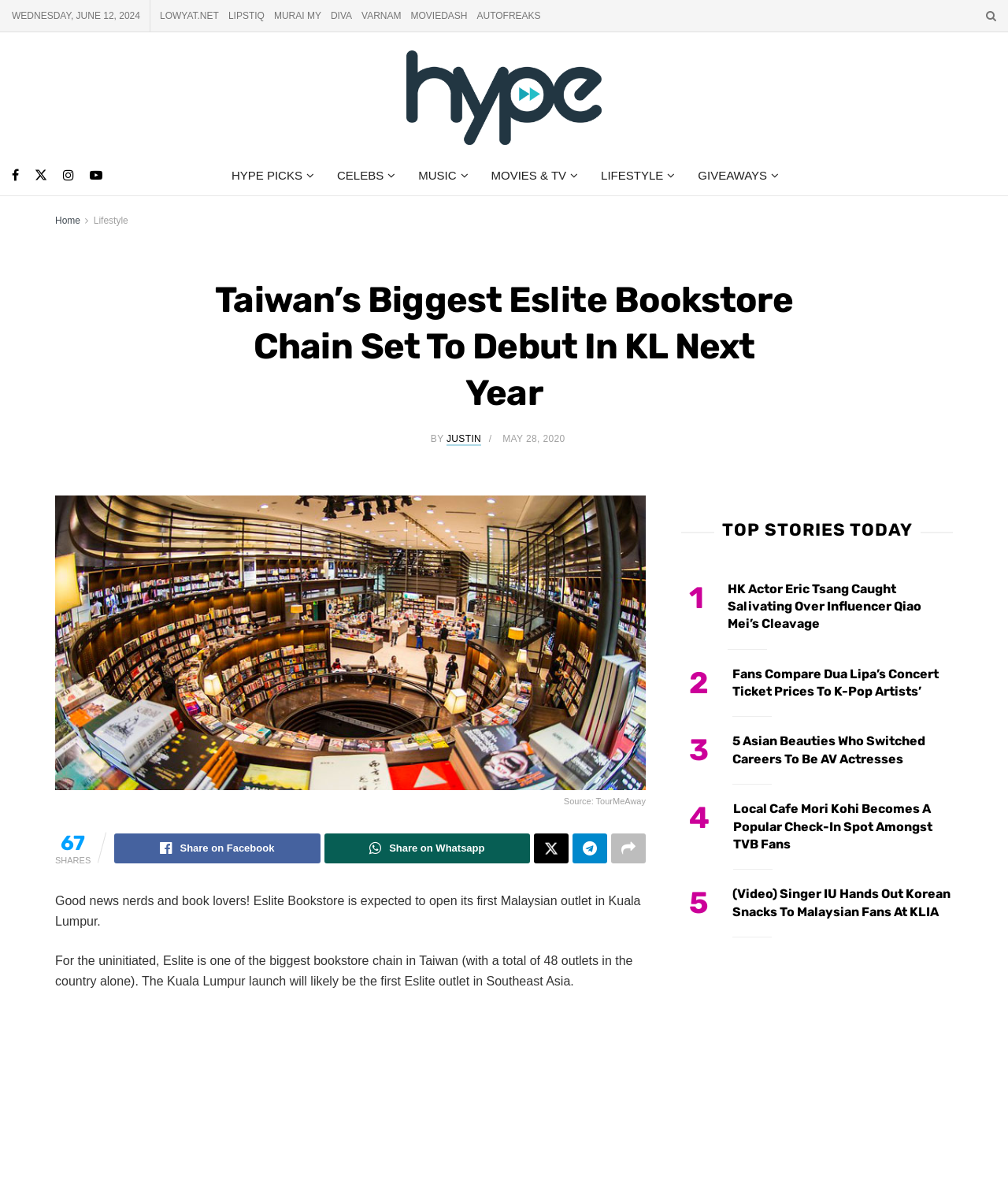Using the image as a reference, answer the following question in as much detail as possible:
What is the name of the bookstore chain opening in Kuala Lumpur?

The article mentions that Eslite Bookstore is expected to open its first Malaysian outlet in Kuala Lumpur, and it is one of the biggest bookstore chains in Taiwan.